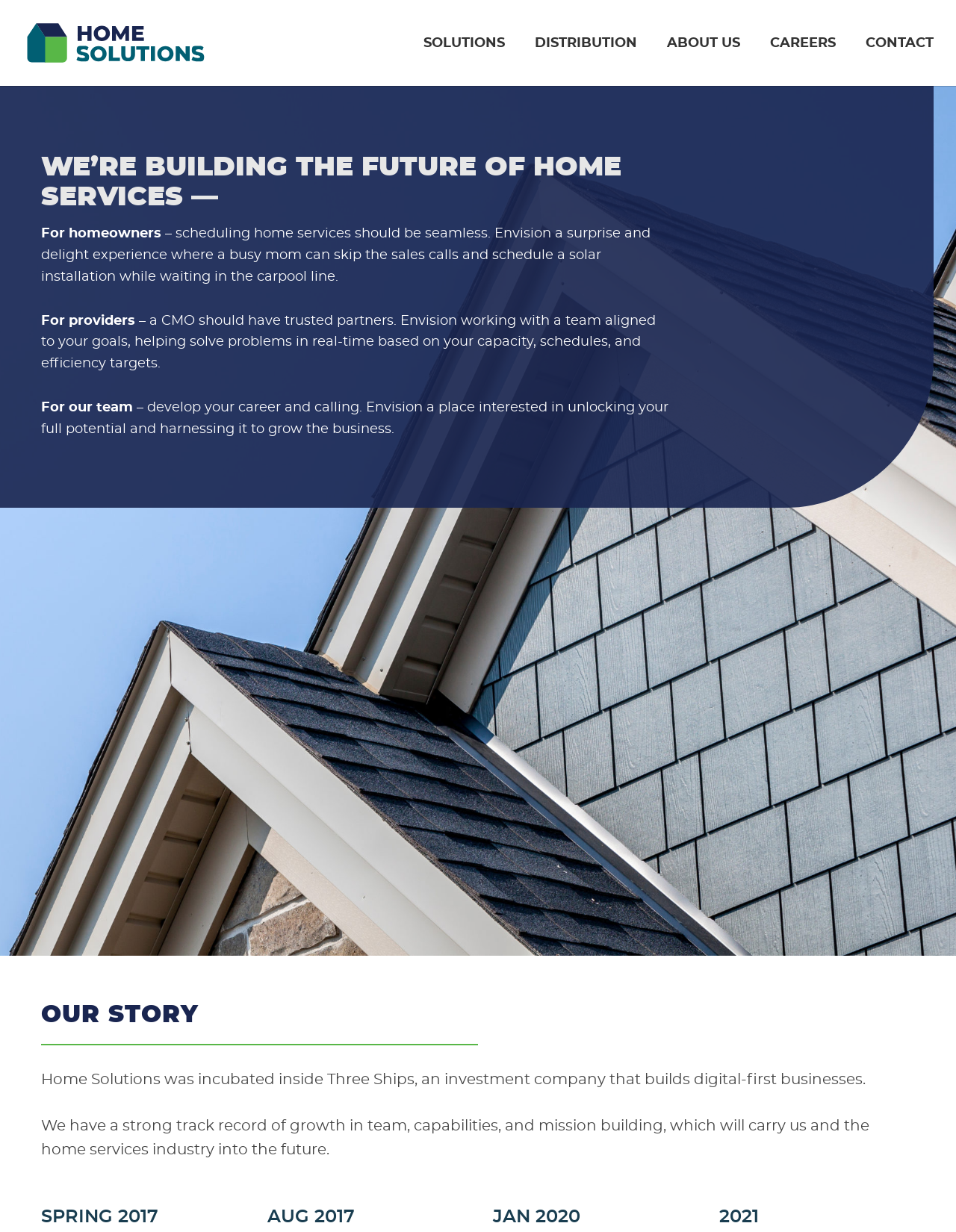Deliver a detailed narrative of the webpage's visual and textual elements.

The webpage is about Home Solutions, a company that provides home services. At the top left corner, there is a "Skip to Main Content" button. Next to it, there is a link to the Home Solutions homepage. 

On the top right side, there is a site navigation menu with five links: SOLUTIONS, DISTRIBUTION, ABOUT US, CAREERS, and CONTACT. 

Below the navigation menu, there is a heading that reads "WE’RE BUILDING THE FUTURE OF HOME SERVICES —". This is followed by three paragraphs of text, each describing the company's vision for homeowners, providers, and team members, respectively. The text explains how the company aims to make scheduling home services seamless for homeowners, provide trusted partners for providers, and offer career development opportunities for team members.

Further down the page, there is a heading that reads "OUR STORY". Below this heading, there are two paragraphs of text that describe the company's history and mission. The text explains that Home Solutions was incubated inside an investment company called Three Ships and has a strong track record of growth.